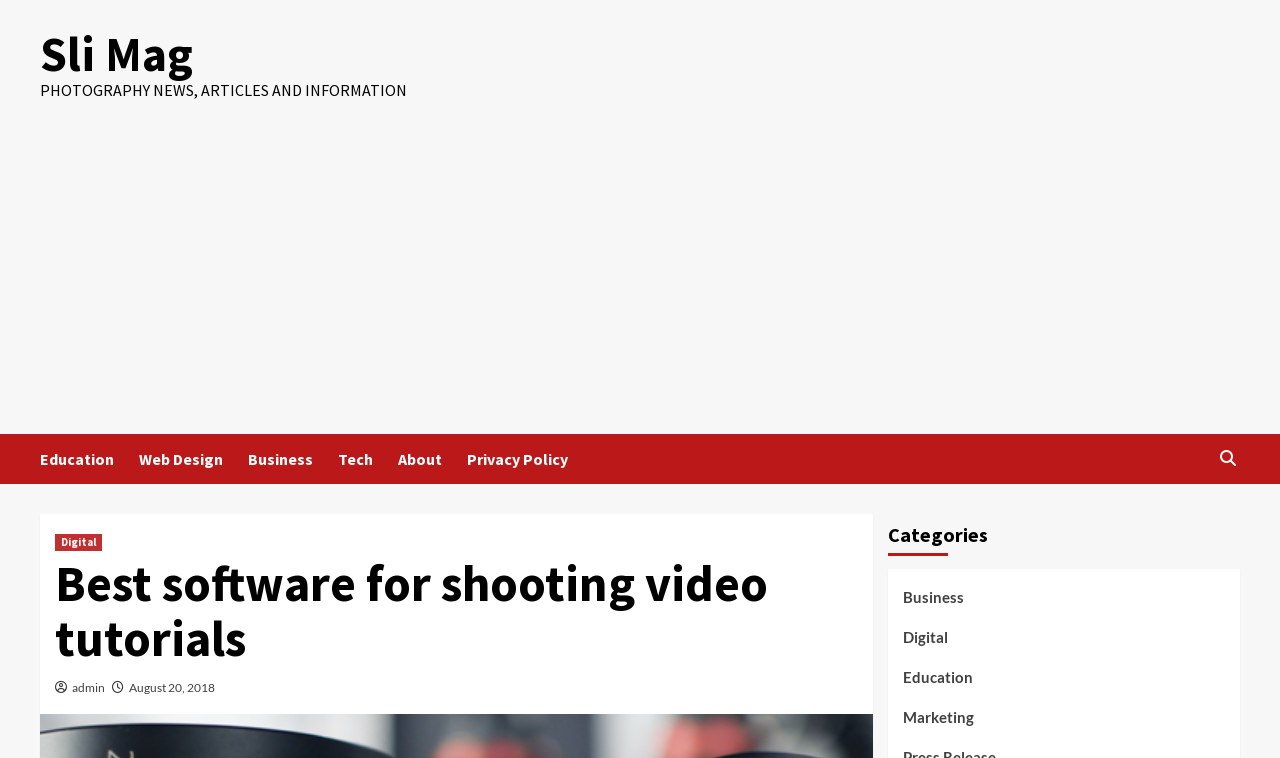Pinpoint the bounding box coordinates of the element to be clicked to execute the instruction: "Visit the 'Education' category".

[0.031, 0.572, 0.109, 0.638]